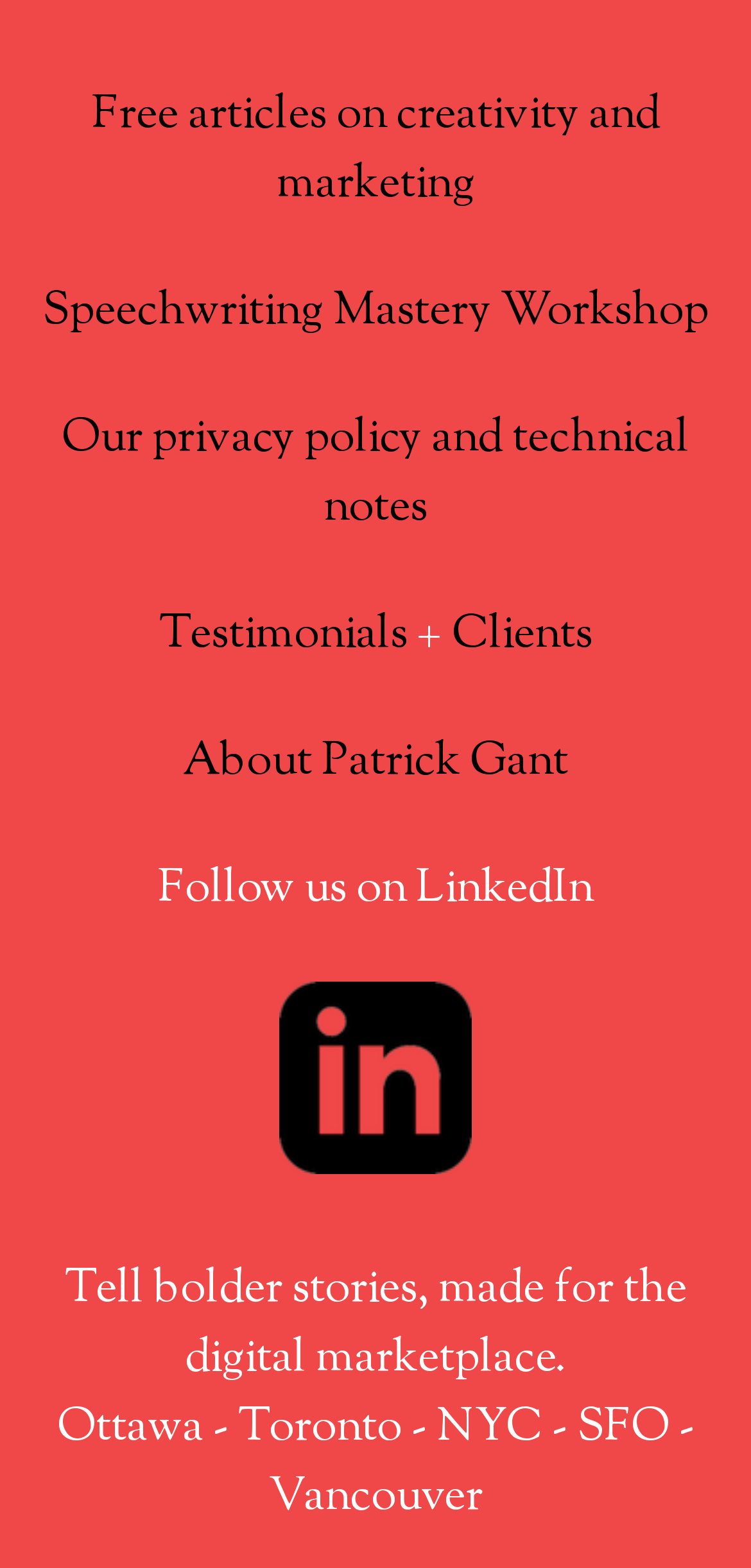What social media platform is mentioned on the webpage?
Answer the question with as much detail as you can, using the image as a reference.

The StaticText 'Follow us on LinkedIn' and the 'LinkedIn icon' image suggest that the webpage is promoting the LinkedIn social media platform.